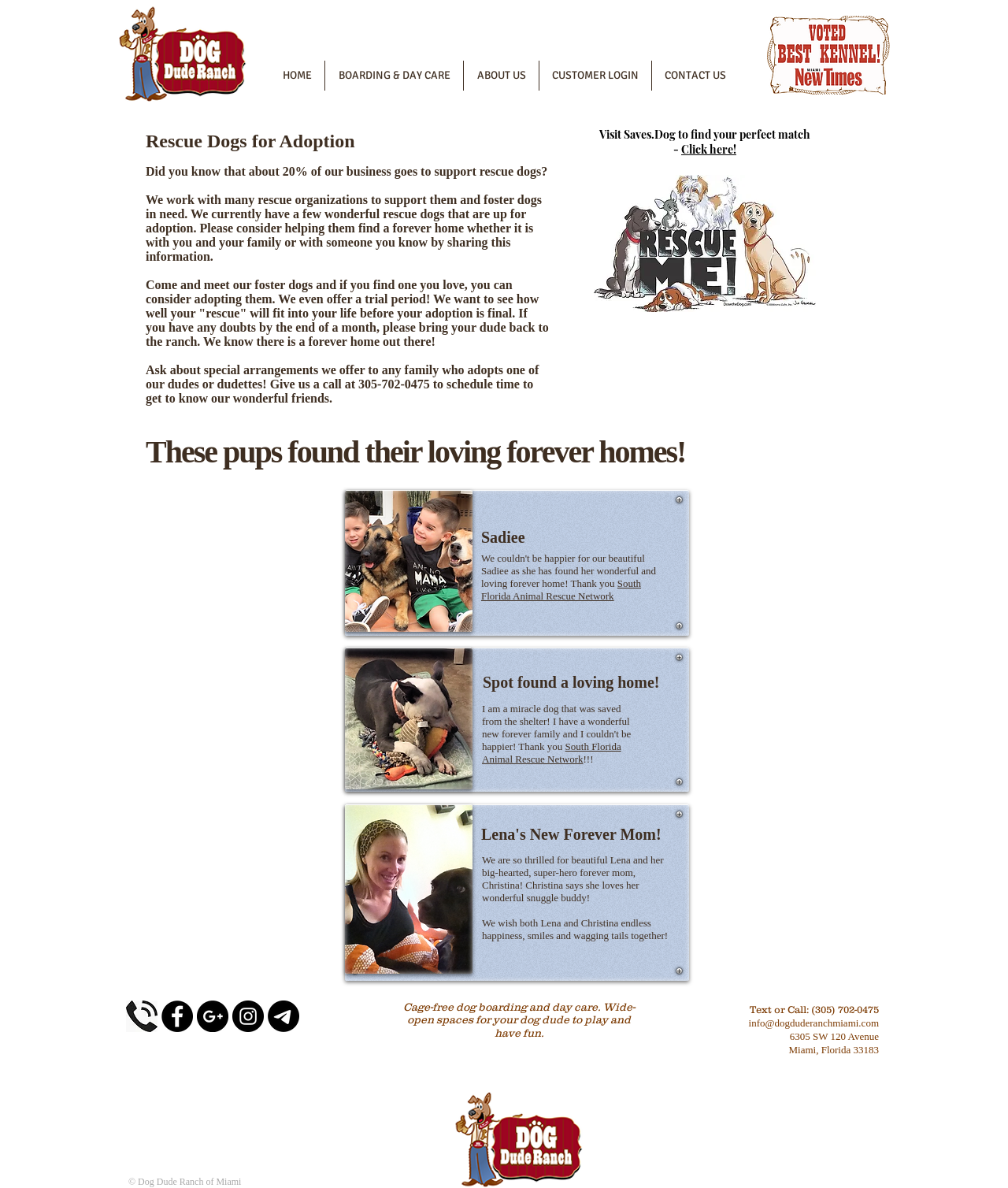Determine the bounding box for the UI element described here: "Niger Delta Dialogue".

None